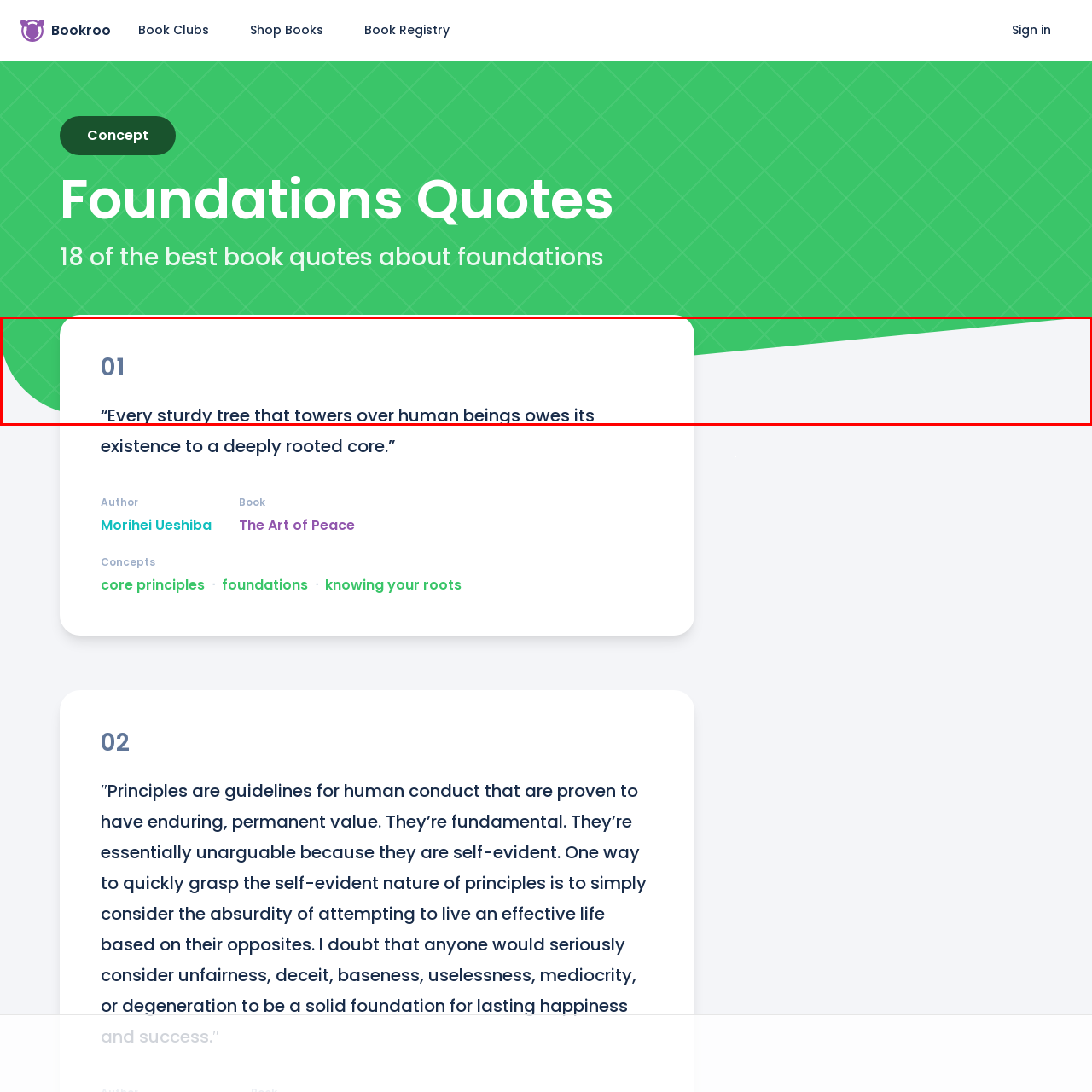Provide a thorough description of the scene captured within the red rectangle.

This image showcases a quote about the importance of foundations, emphasizing a deep connection to roots and stability. The quote, presented as the first in a collection, reads: “Every sturdy tree that towers over human beings owes its existence to a deeply rooted core.” Positioned prominently at the top left, the quote is visually supported by a modern design that includes a stylized green element contrasting against a clean background, enhancing its impact. Below the quote, the author is identified as Morihei Ueshiba, with a link to explore further information about both the author and the book, "The Art of Peace." The layout is designed to engage the reader, drawing them into the wisdom regarding the significance of strong foundations in life.